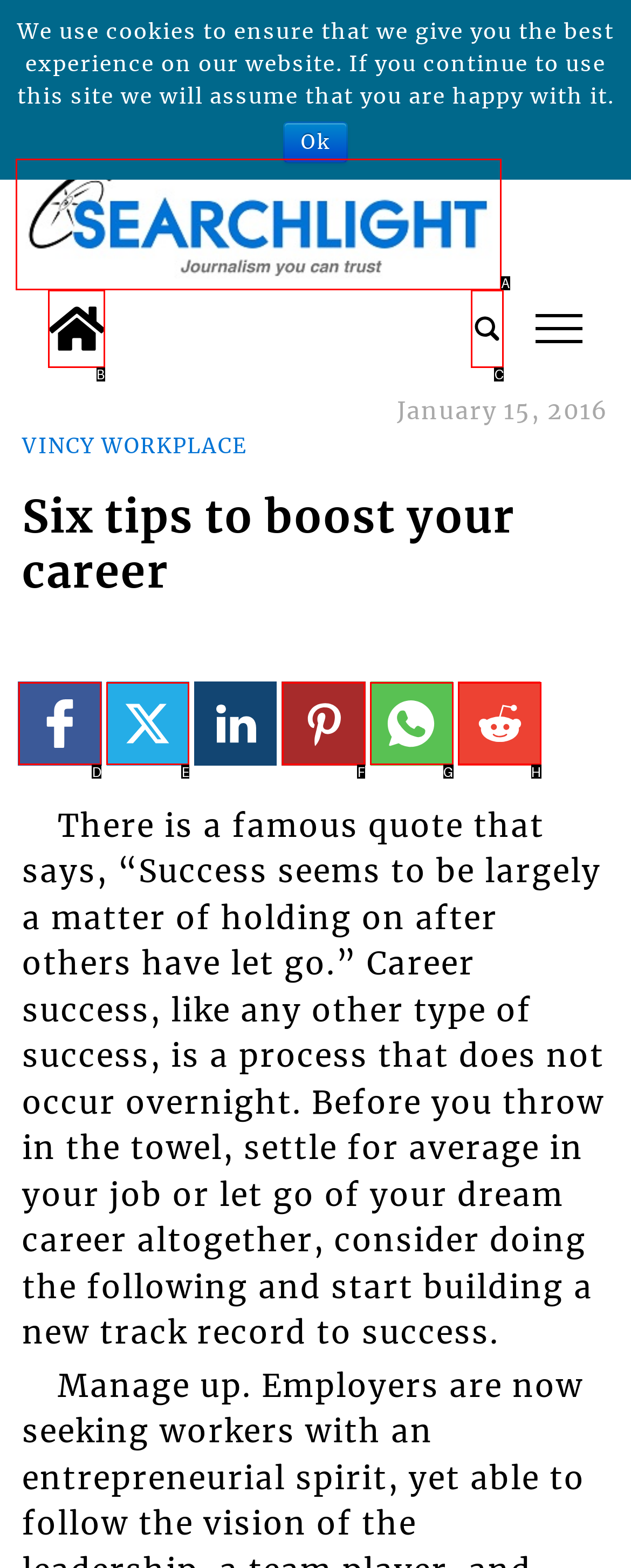Which lettered UI element aligns with this description: aria-label="Link to page in whatsapp"
Provide your answer using the letter from the available choices.

G